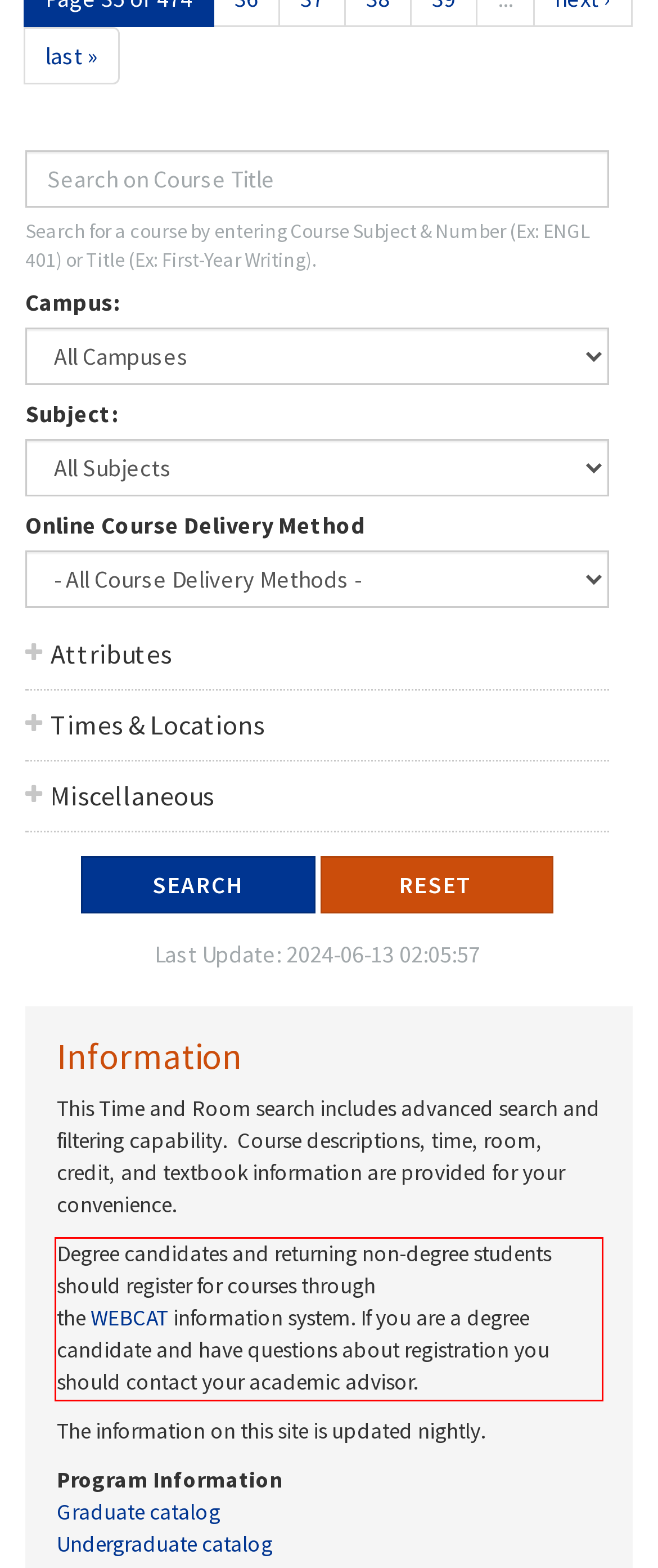Please extract the text content from the UI element enclosed by the red rectangle in the screenshot.

Degree candidates and returning non-degree students should register for courses through the WEBCAT information system. If you are a degree candidate and have questions about registration you should contact your academic advisor.